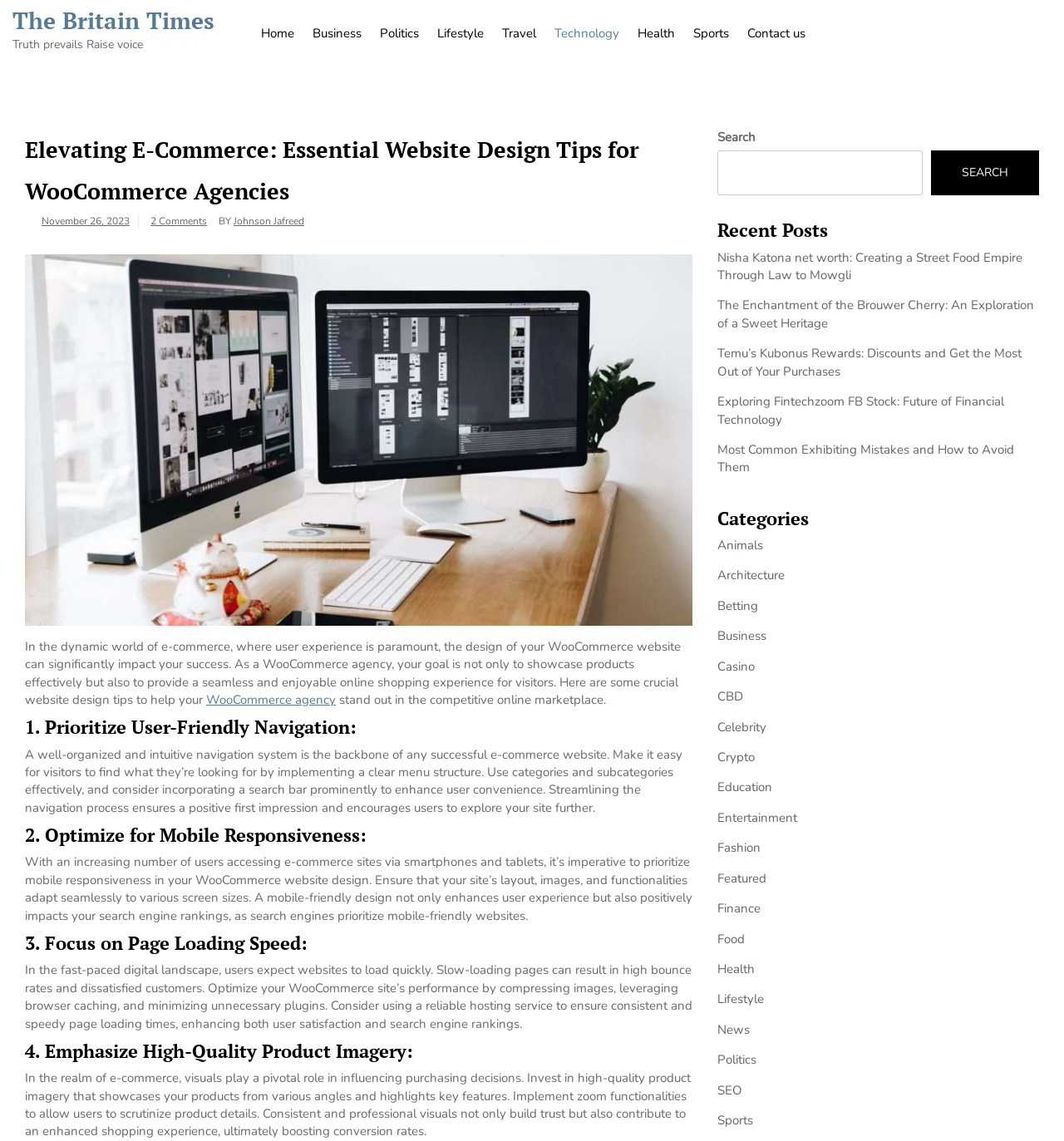What is the name of the website?
Answer the question with a detailed and thorough explanation.

I determined the answer by looking at the heading element with the text 'The Britain Times' at the top of the webpage, which is likely to be the name of the website.